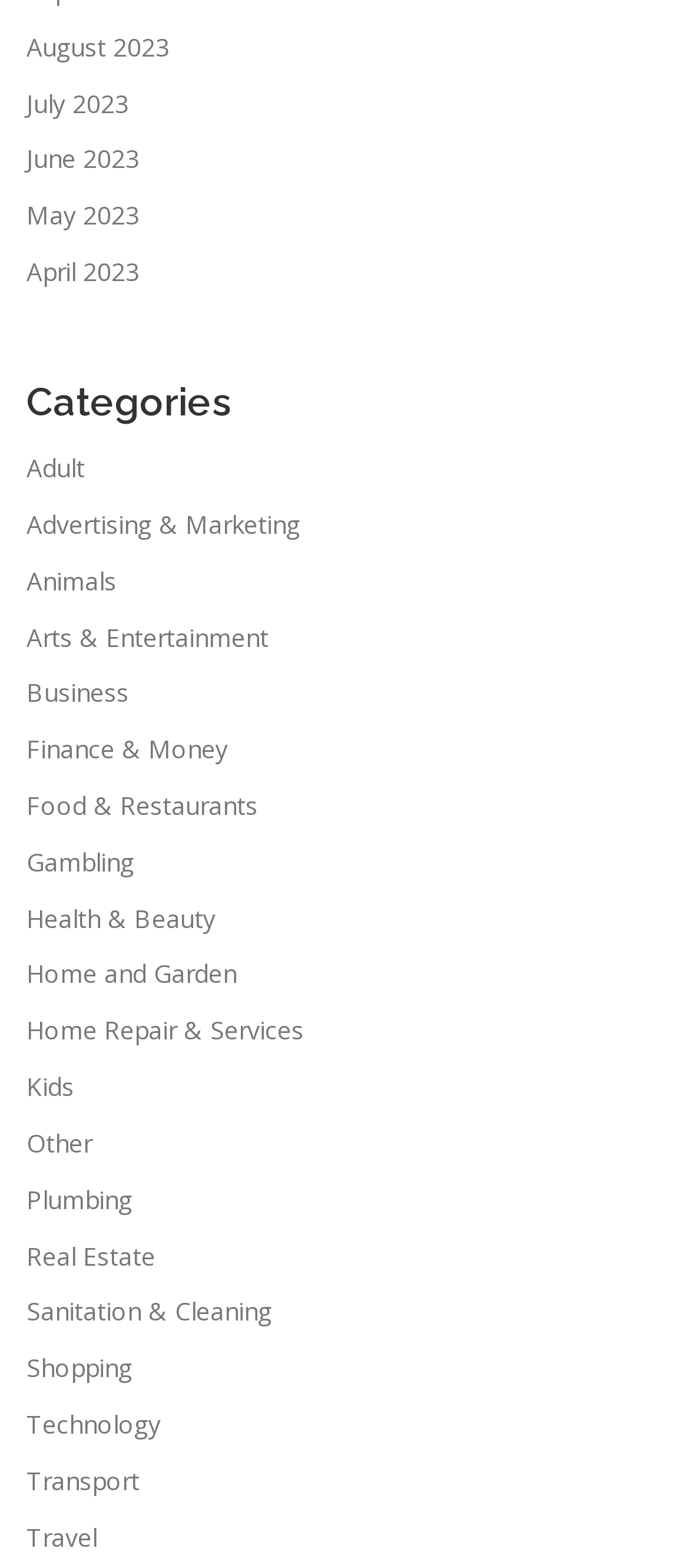Could you provide the bounding box coordinates for the portion of the screen to click to complete this instruction: "Discover Travel"?

[0.038, 0.969, 0.141, 0.991]